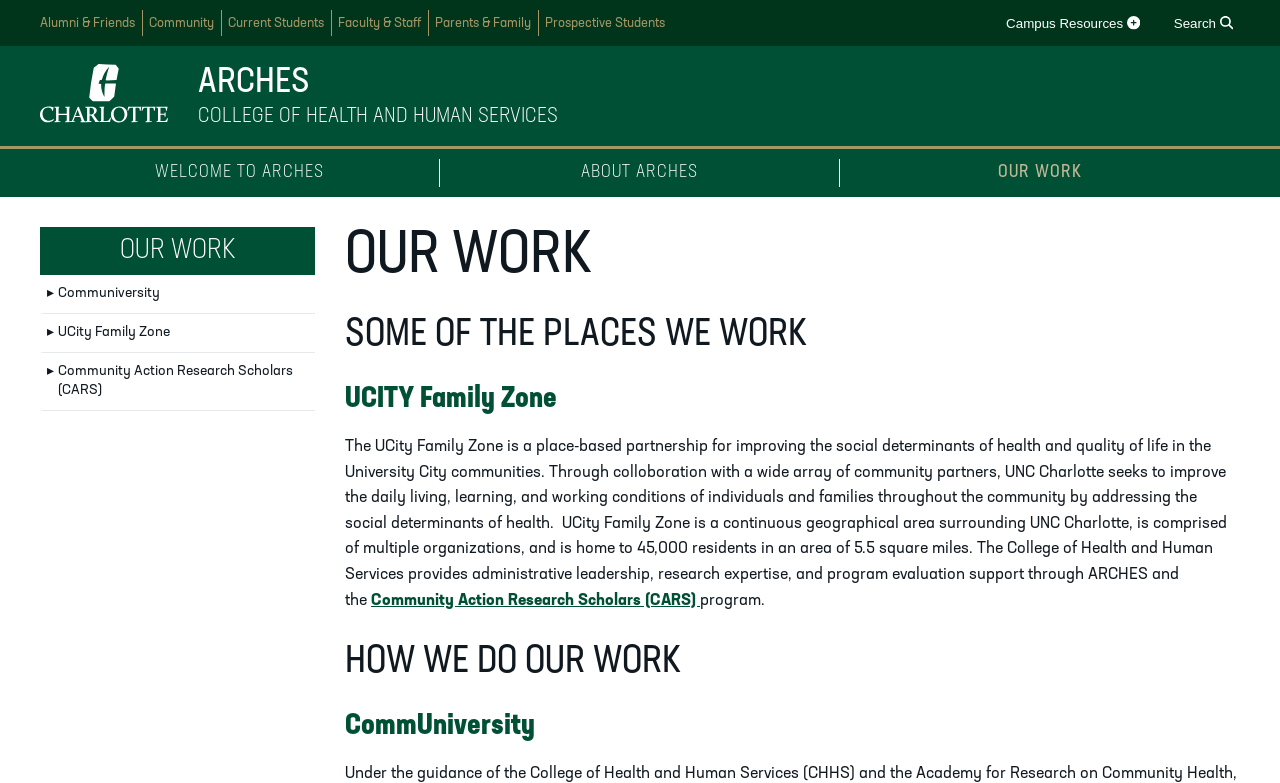Give a one-word or short phrase answer to this question: 
How many headings are there on the webpage?

4